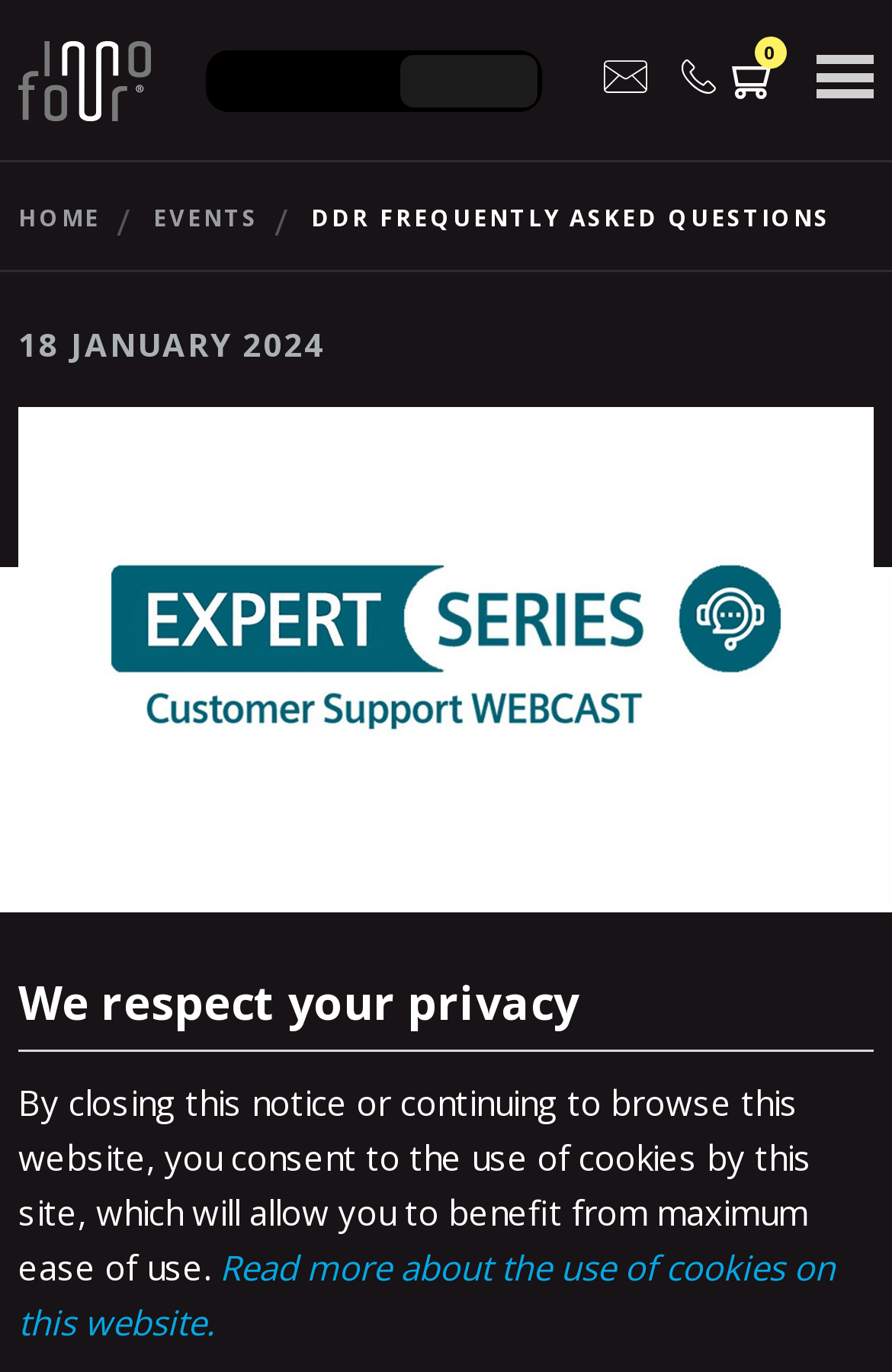How many links are there in the top navigation bar?
Please provide a single word or phrase in response based on the screenshot.

3